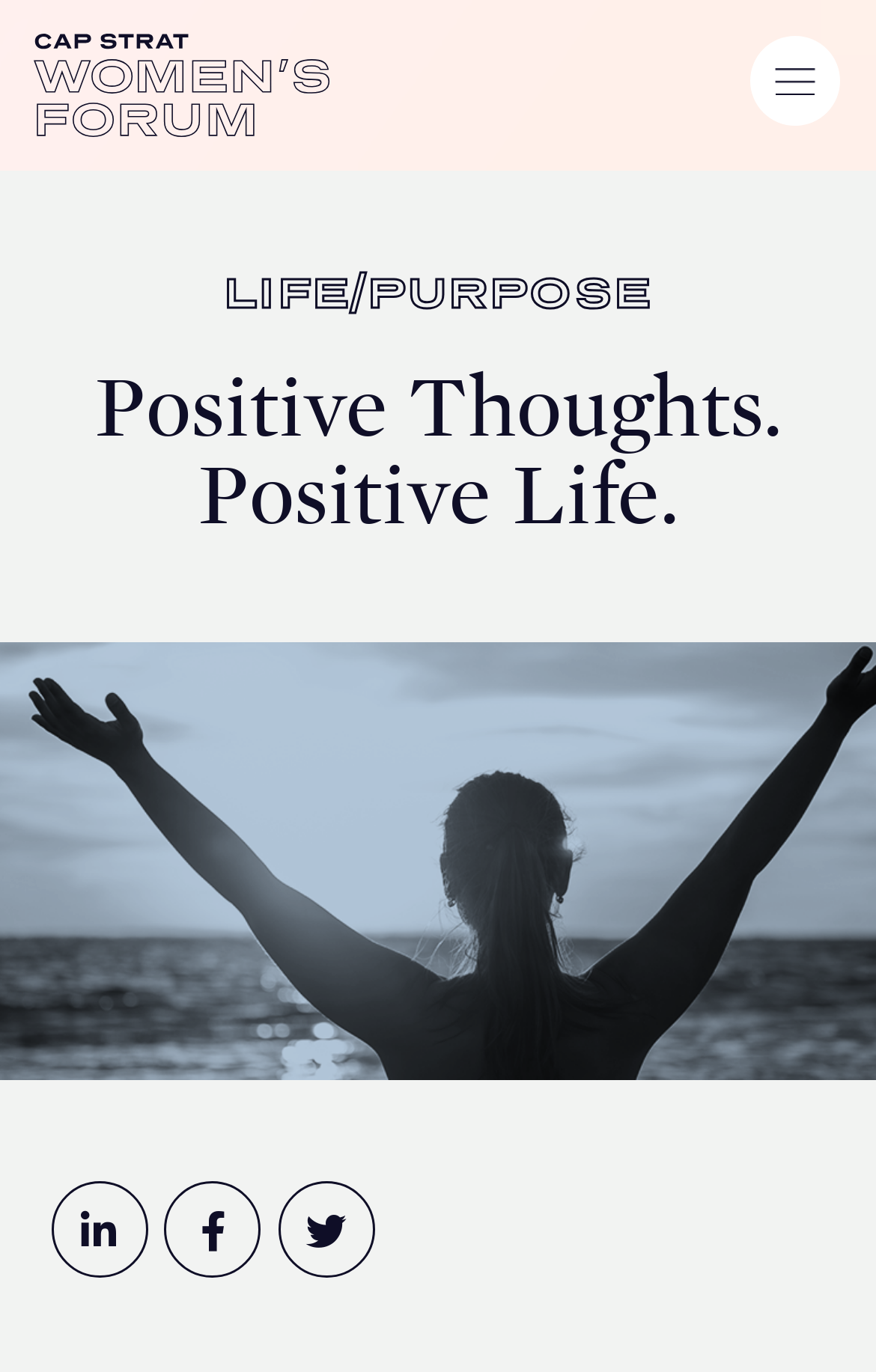What is the purpose of the button?
Please provide a single word or phrase in response based on the screenshot.

Toggle navigation